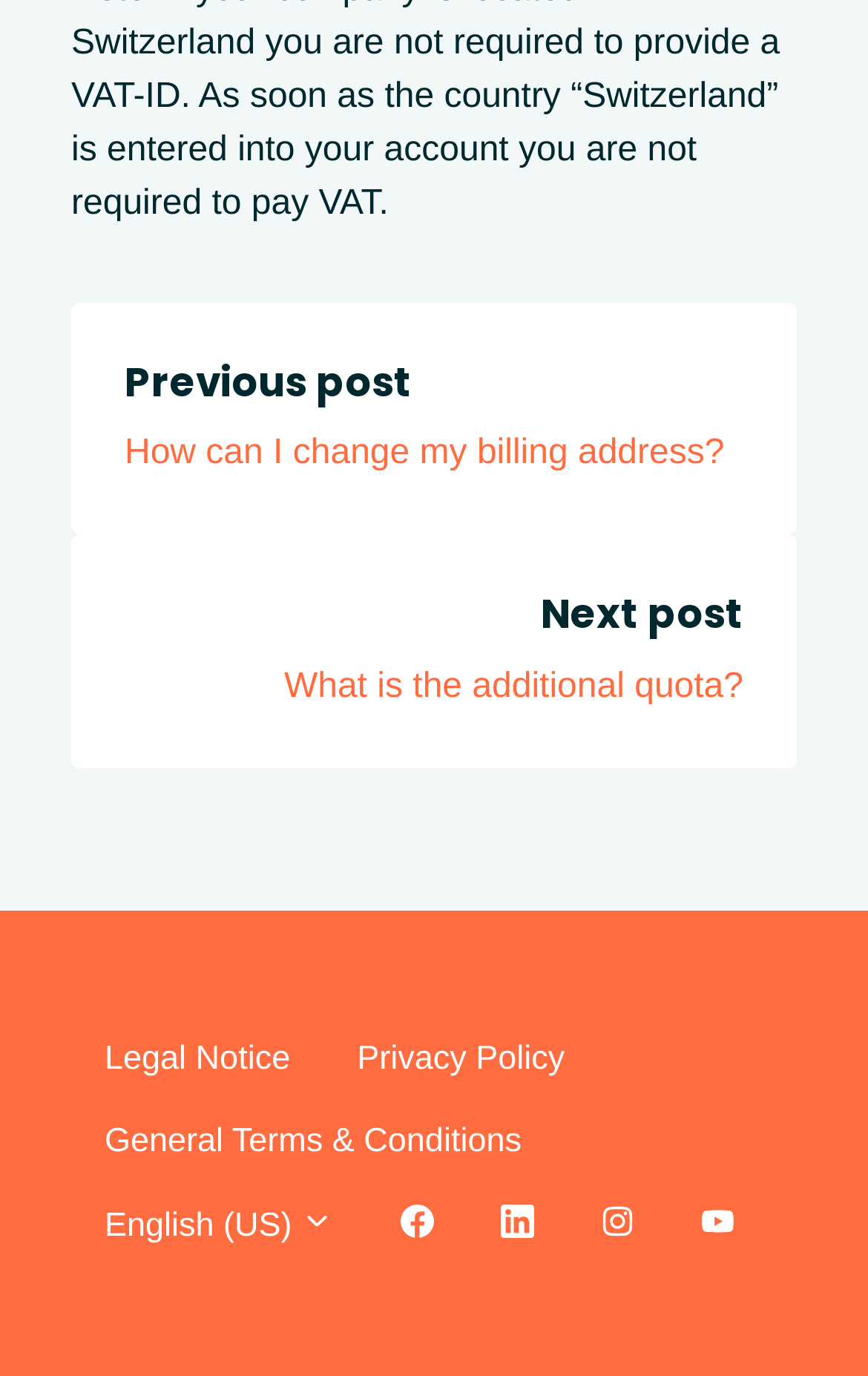Provide a brief response to the question below using a single word or phrase: 
How many empty links are present?

4